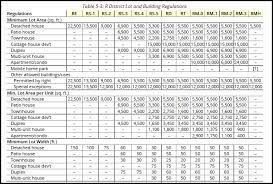What types of structures are mentioned in the table?
Give a thorough and detailed response to the question.

The table specifies minimum lot areas and widths required for various types of structures such as detached houses, townhouse developments, and accessory buildings, providing a detailed outline of the regulations for each type of property.